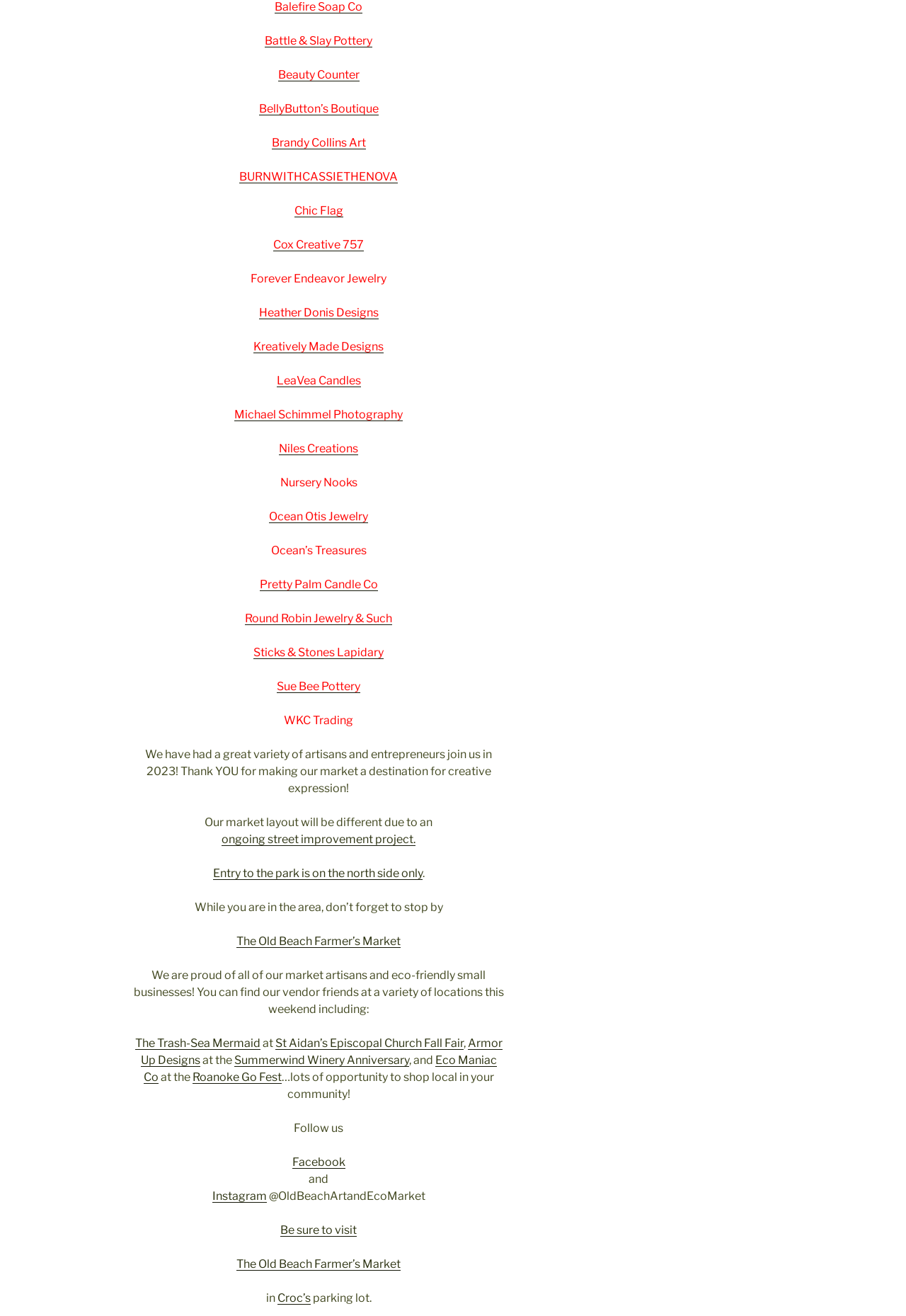Kindly determine the bounding box coordinates for the clickable area to achieve the given instruction: "Visit The Old Beach Farmer’s Market".

[0.261, 0.71, 0.442, 0.72]